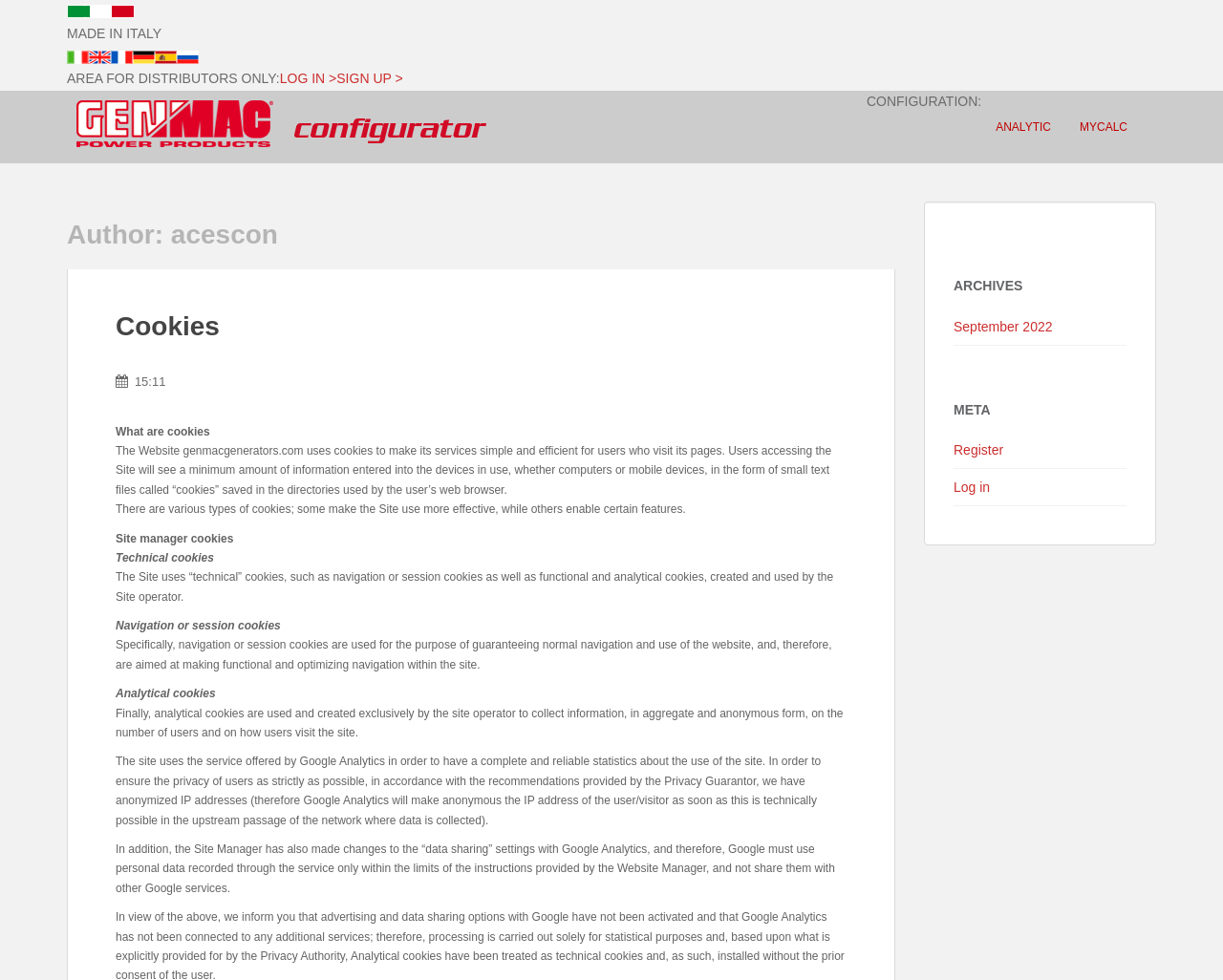Use a single word or phrase to answer the question: What is the purpose of navigation or session cookies?

Guarantee normal navigation